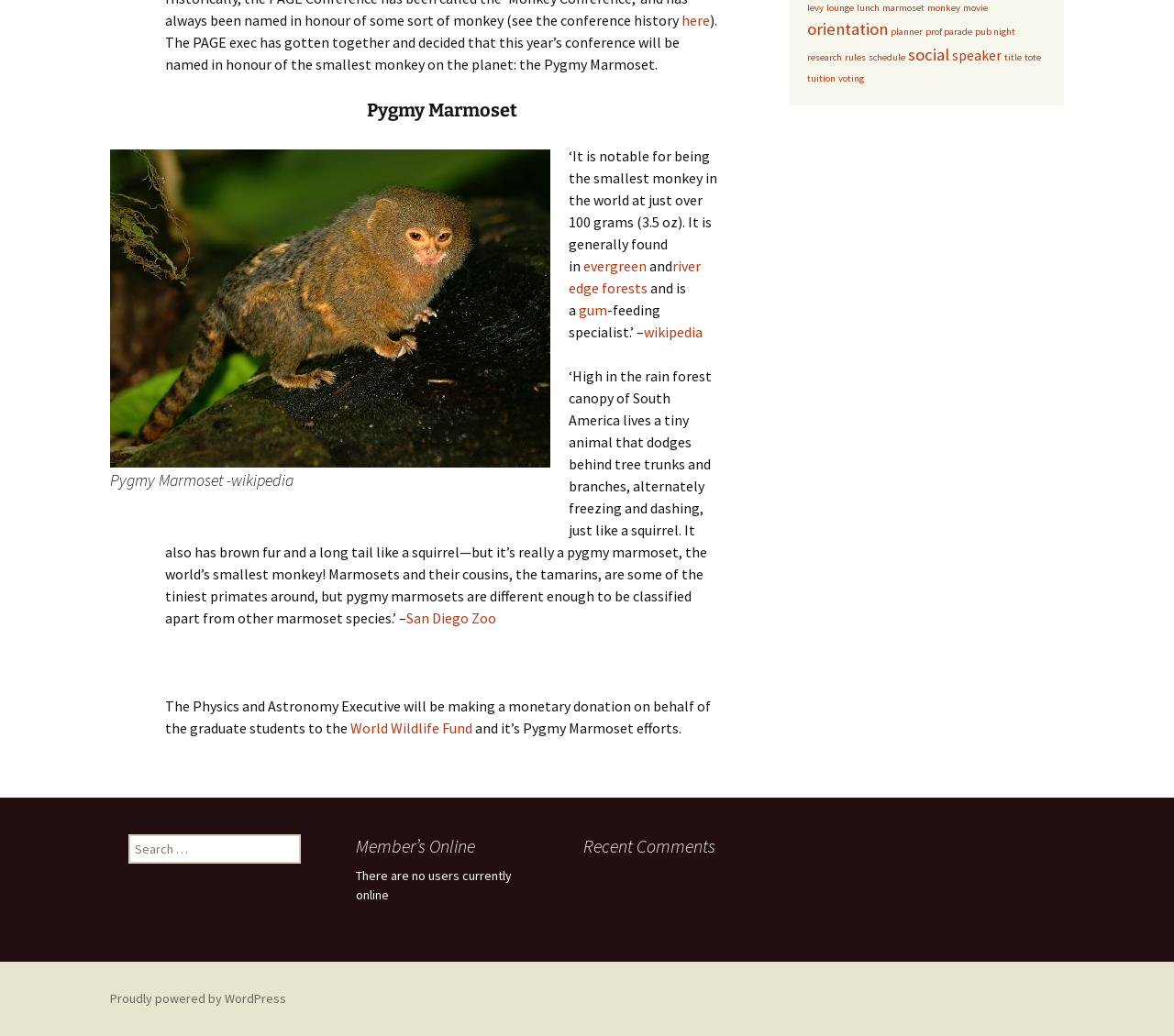Mark the bounding box of the element that matches the following description: "gum".

[0.493, 0.29, 0.517, 0.308]